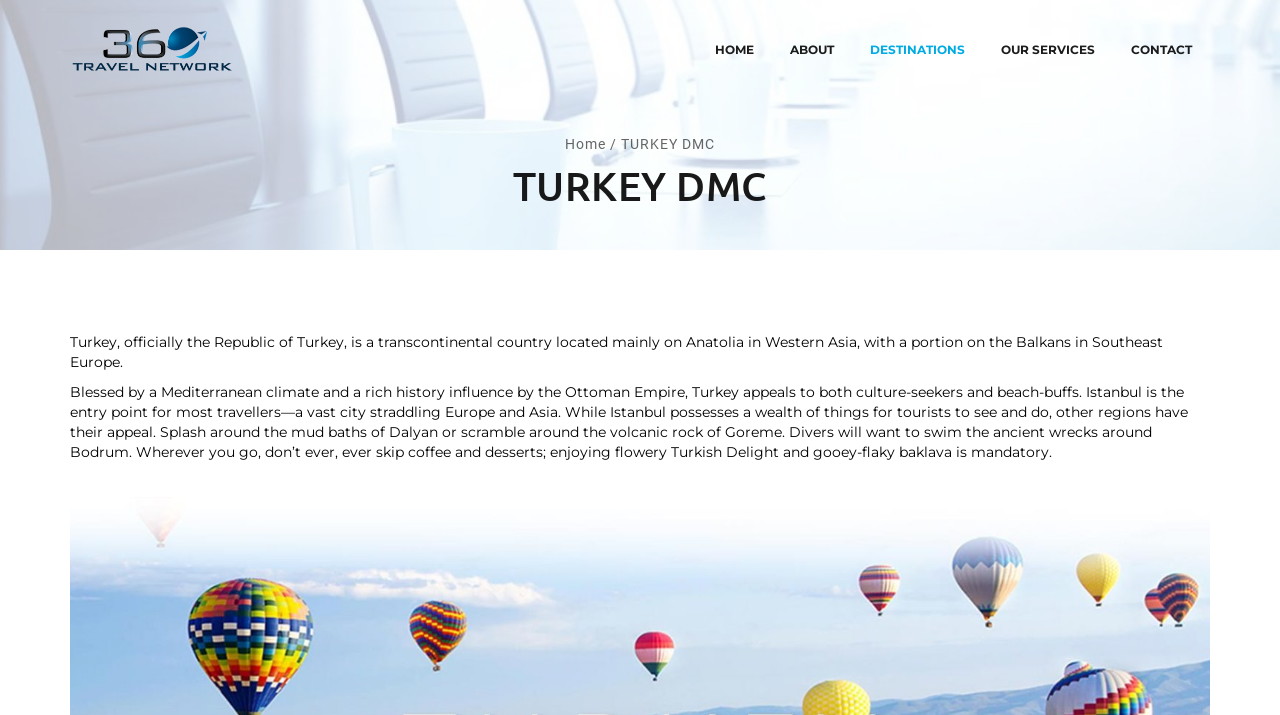What is the country being described?
Based on the image, give a one-word or short phrase answer.

Turkey